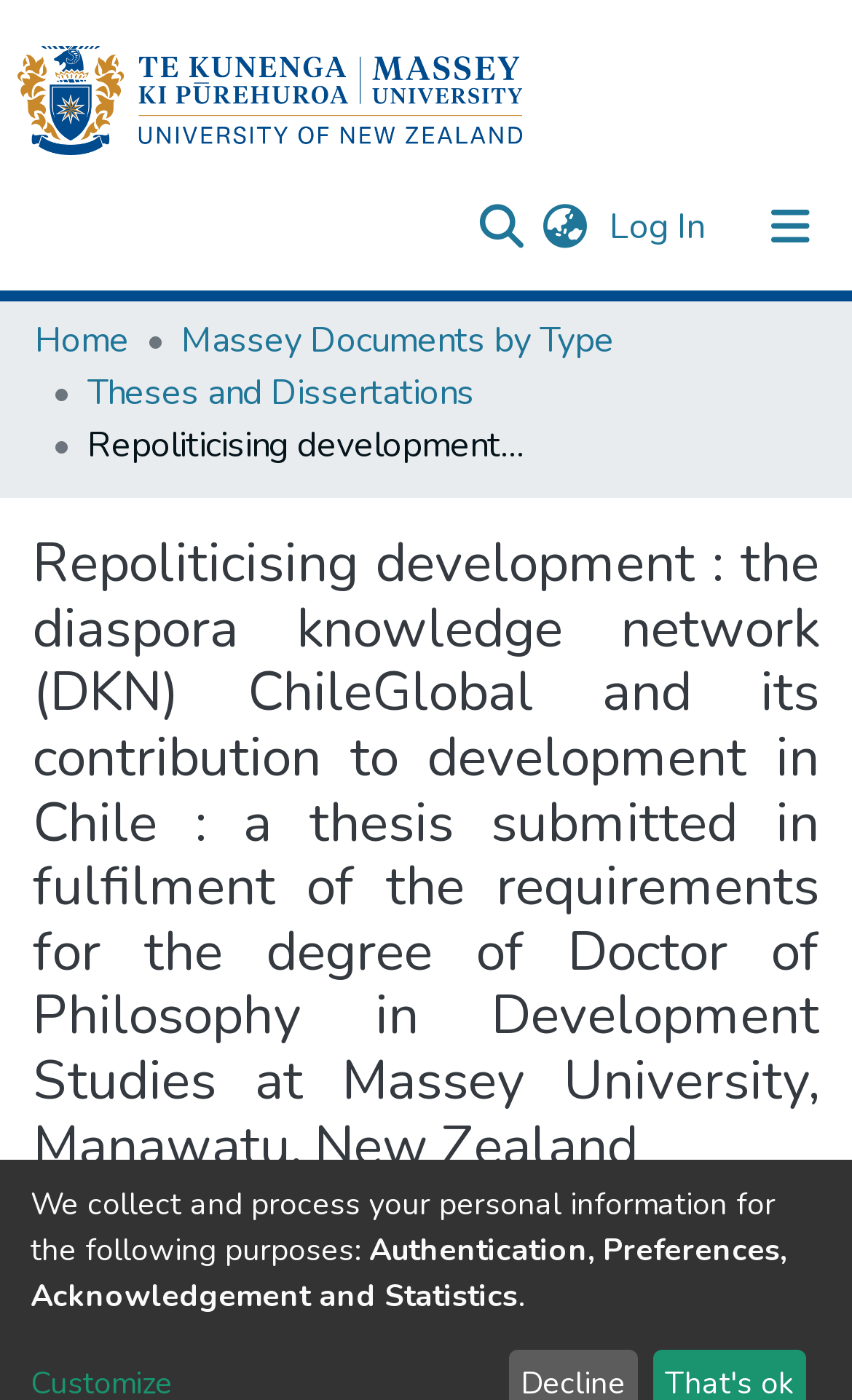Please identify the bounding box coordinates of the element's region that I should click in order to complete the following instruction: "Log in to the system". The bounding box coordinates consist of four float numbers between 0 and 1, i.e., [left, top, right, bottom].

[0.705, 0.145, 0.836, 0.179]